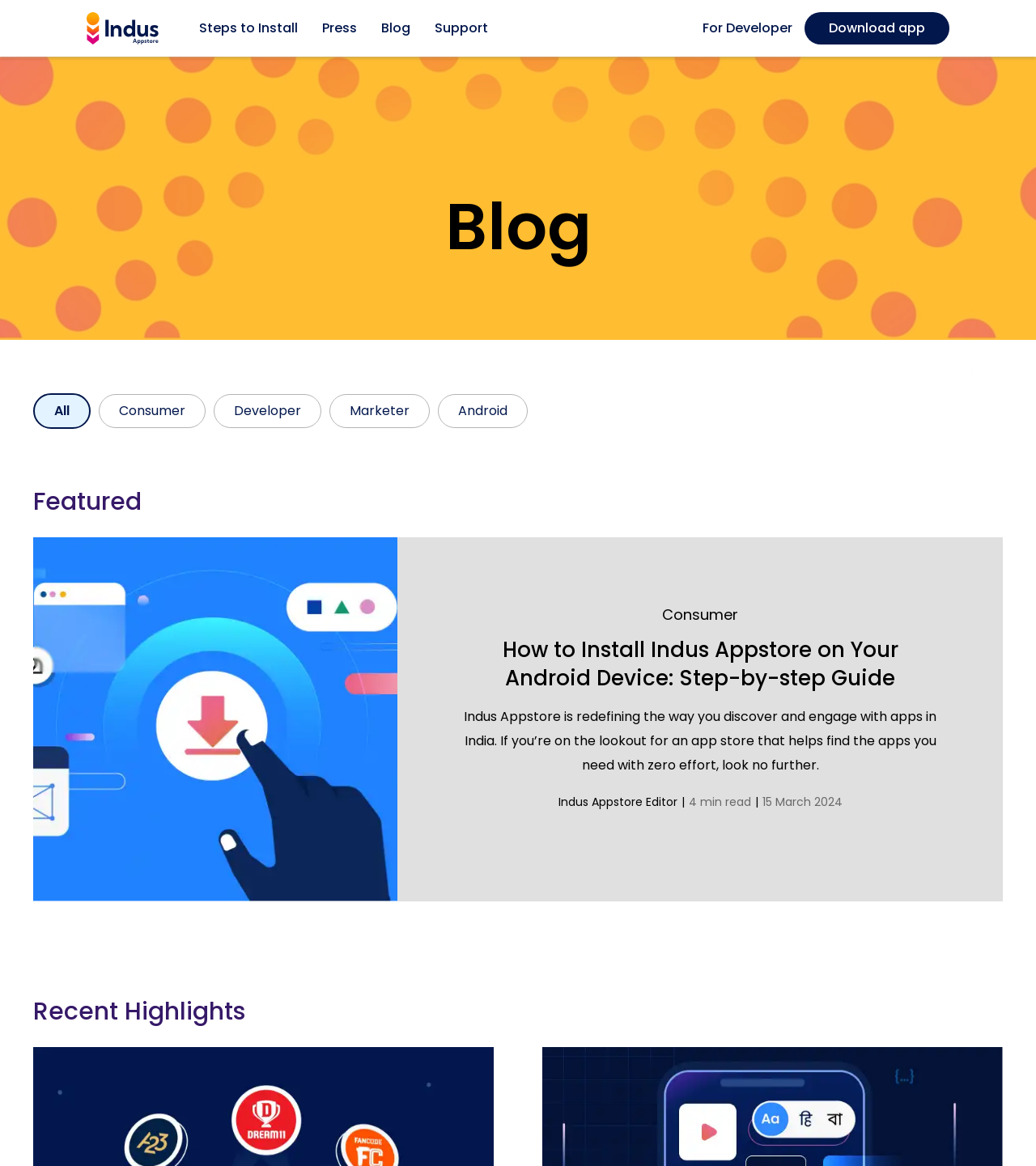Please determine the bounding box coordinates for the UI element described here. Use the format (top-left x, top-left y, bottom-right x, bottom-right y) with values bounded between 0 and 1: Download app

[0.777, 0.01, 0.917, 0.038]